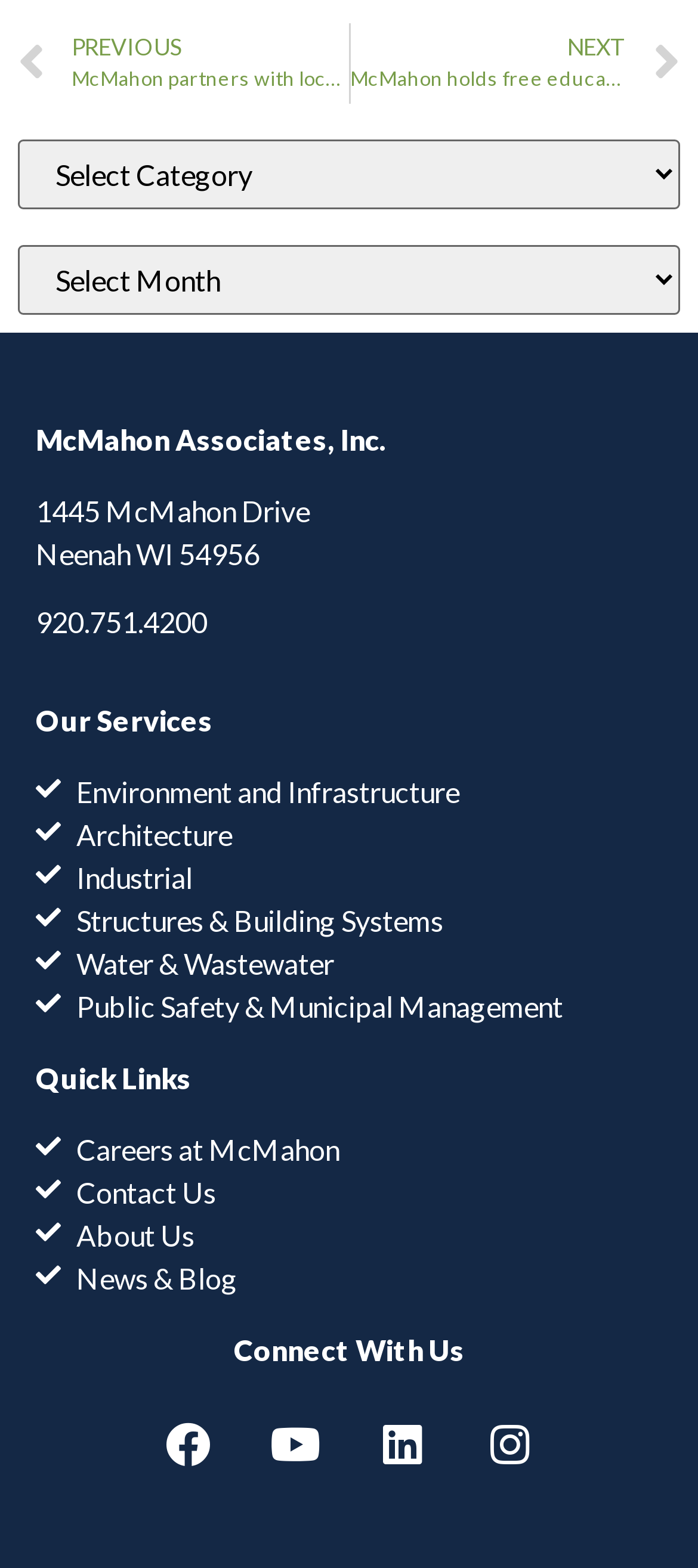Determine the bounding box coordinates for the UI element matching this description: "Structures & Building Systems".

[0.051, 0.573, 0.949, 0.601]